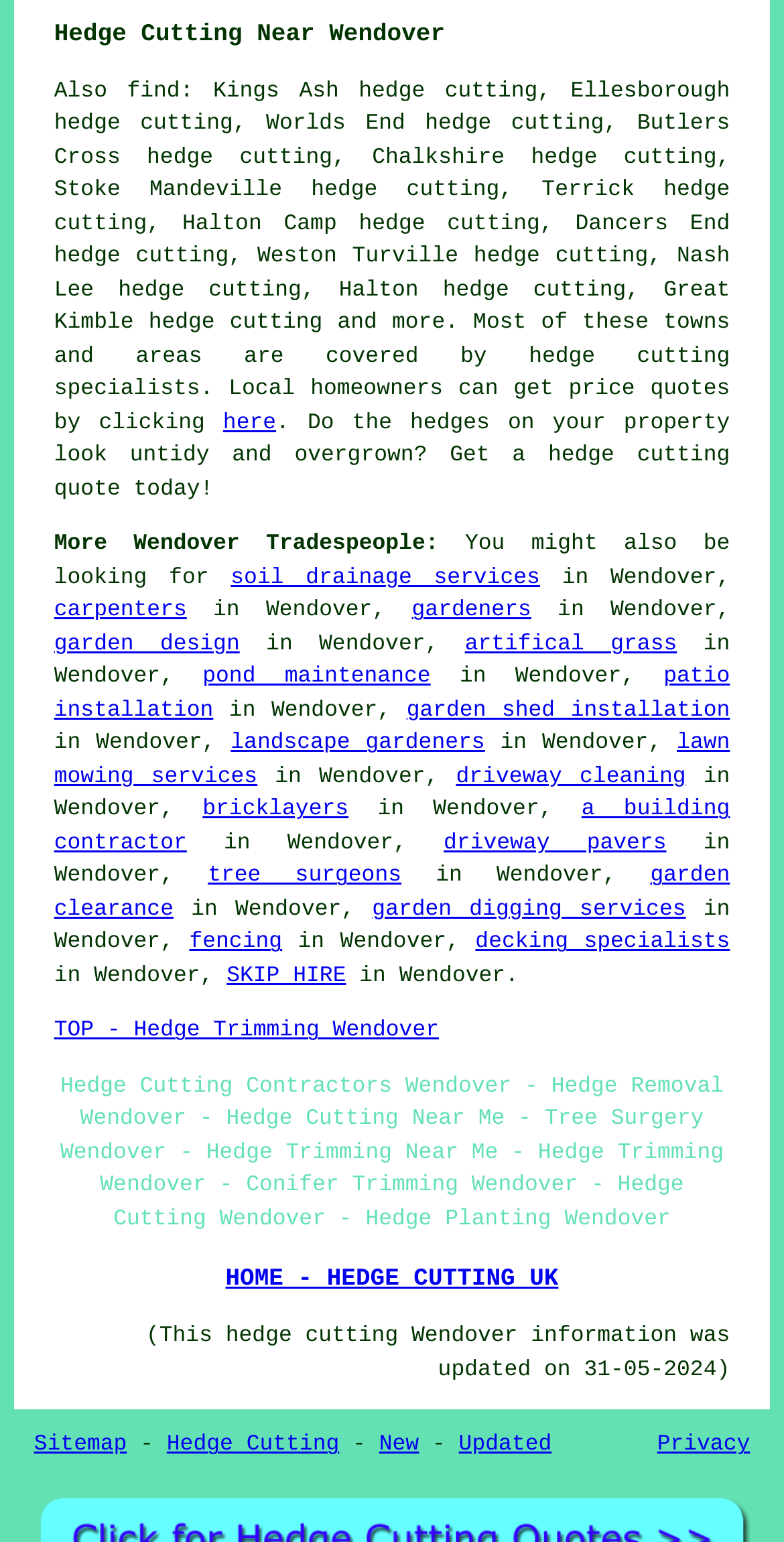Locate the bounding box coordinates of the element you need to click to accomplish the task described by this instruction: "get a hedge cutting quote today by clicking 'here'".

[0.284, 0.267, 0.352, 0.283]